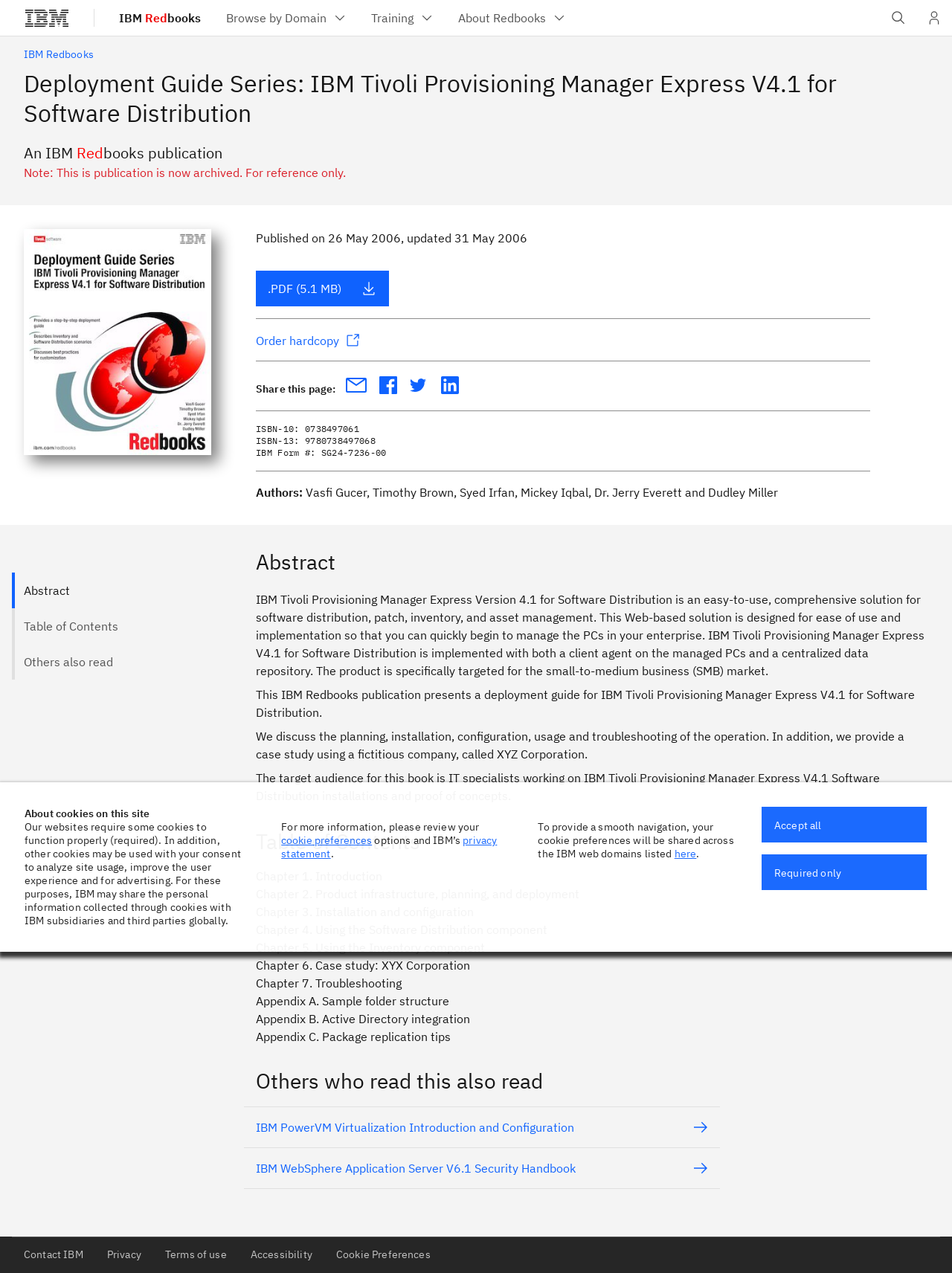Analyze the image and answer the question with as much detail as possible: 
Is the publication available in hardcopy?

I found the answer by looking at the link 'Order hardcopy - This link opens in a new tab' which suggests that the publication is available in hardcopy.